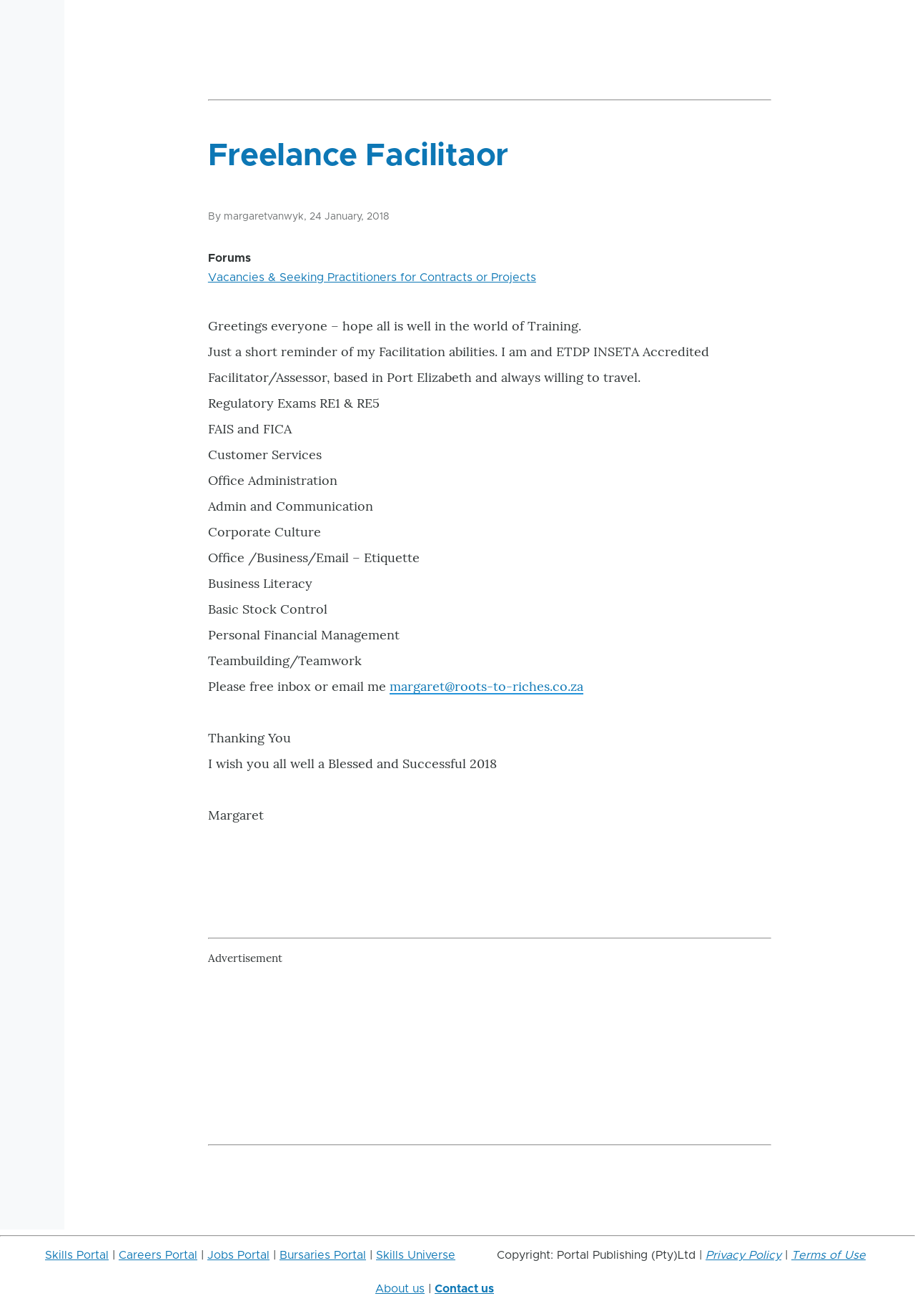Identify the bounding box coordinates for the element you need to click to achieve the following task: "Click on 'Vacancies & Seeking Practitioners for Contracts or Projects'". The coordinates must be four float values ranging from 0 to 1, formatted as [left, top, right, bottom].

[0.227, 0.206, 0.586, 0.215]